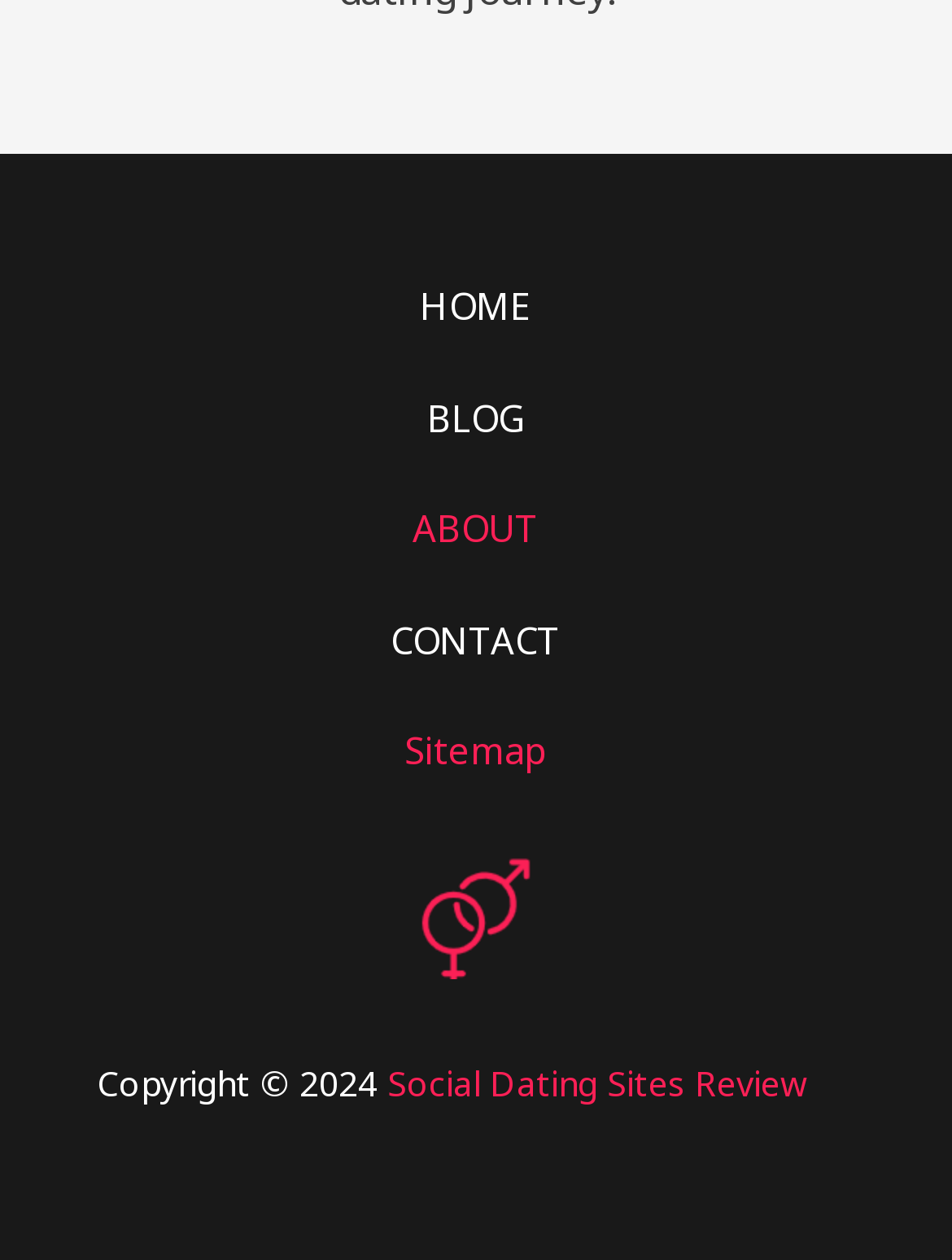What is the text below the navigation links?
Could you answer the question in a detailed manner, providing as much information as possible?

The text below the navigation links is 'Copyright © 2024' because it is a static text element with the given text, and its y1 coordinate (0.84) is greater than the y2 coordinate of the last navigation link (0.553), indicating it is below the navigation links.